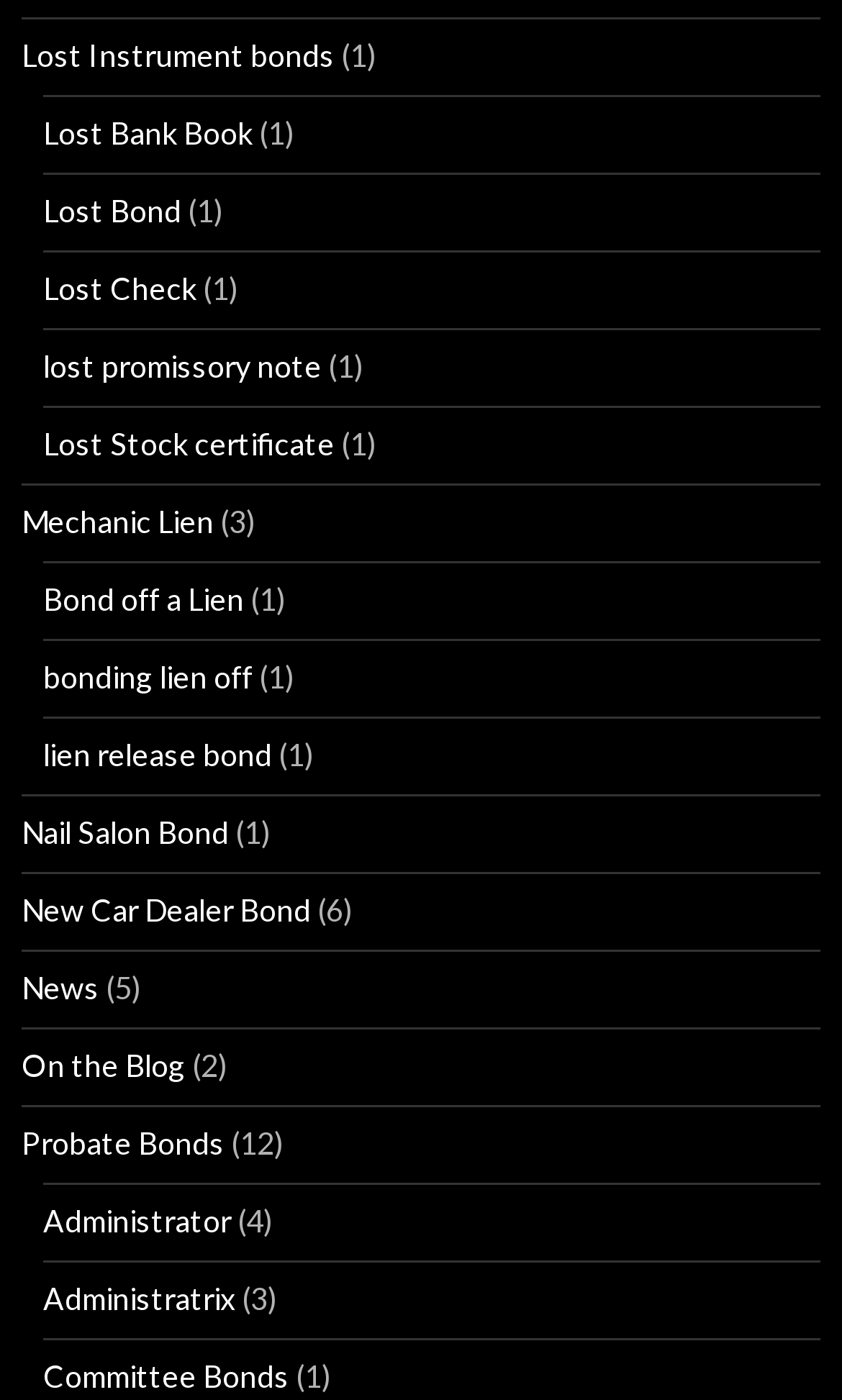Locate the bounding box coordinates of the item that should be clicked to fulfill the instruction: "Explore probate bonds".

[0.026, 0.803, 0.267, 0.829]